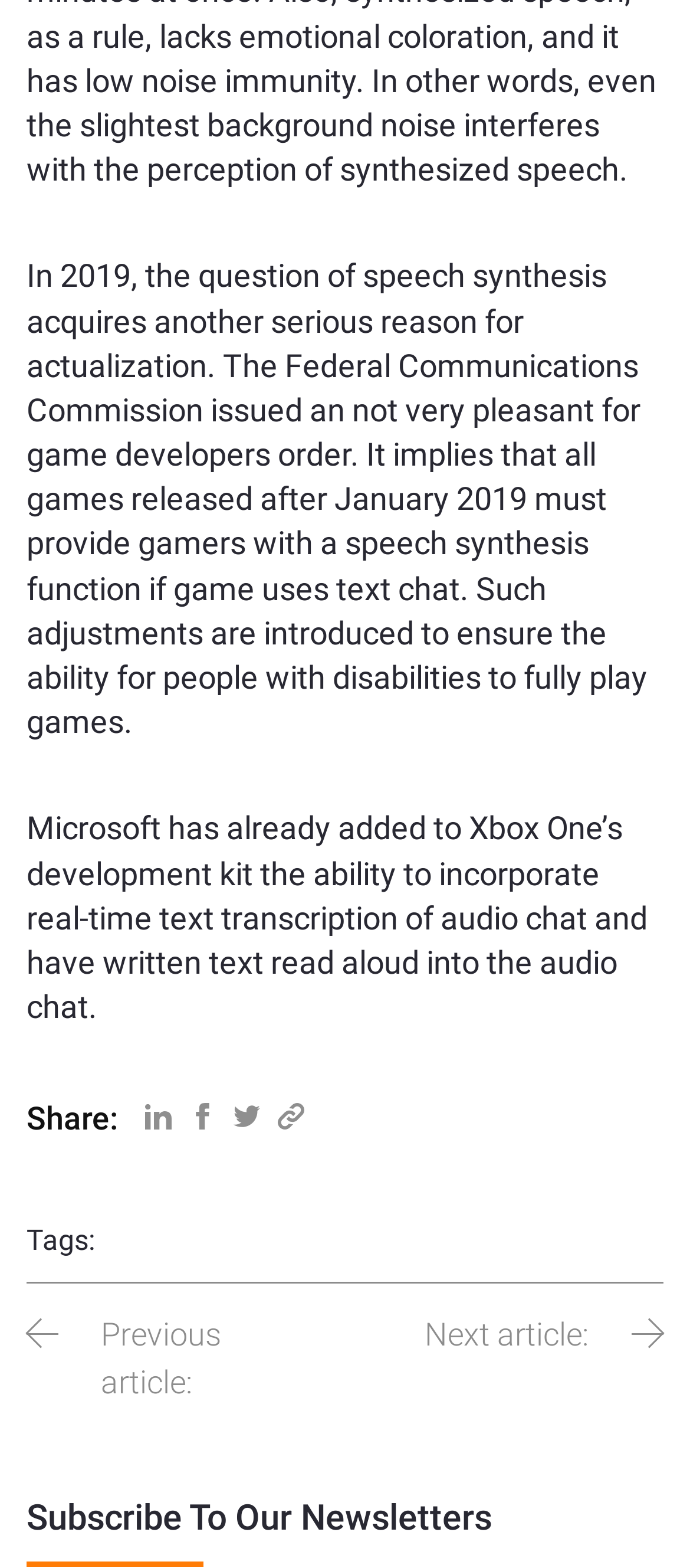How many navigation links are available at the bottom?
Please respond to the question with a detailed and thorough explanation.

There are two navigation links available at the bottom of the webpage, namely 'Previous article:' and 'Next article:', which allow users to navigate to previous or next articles.